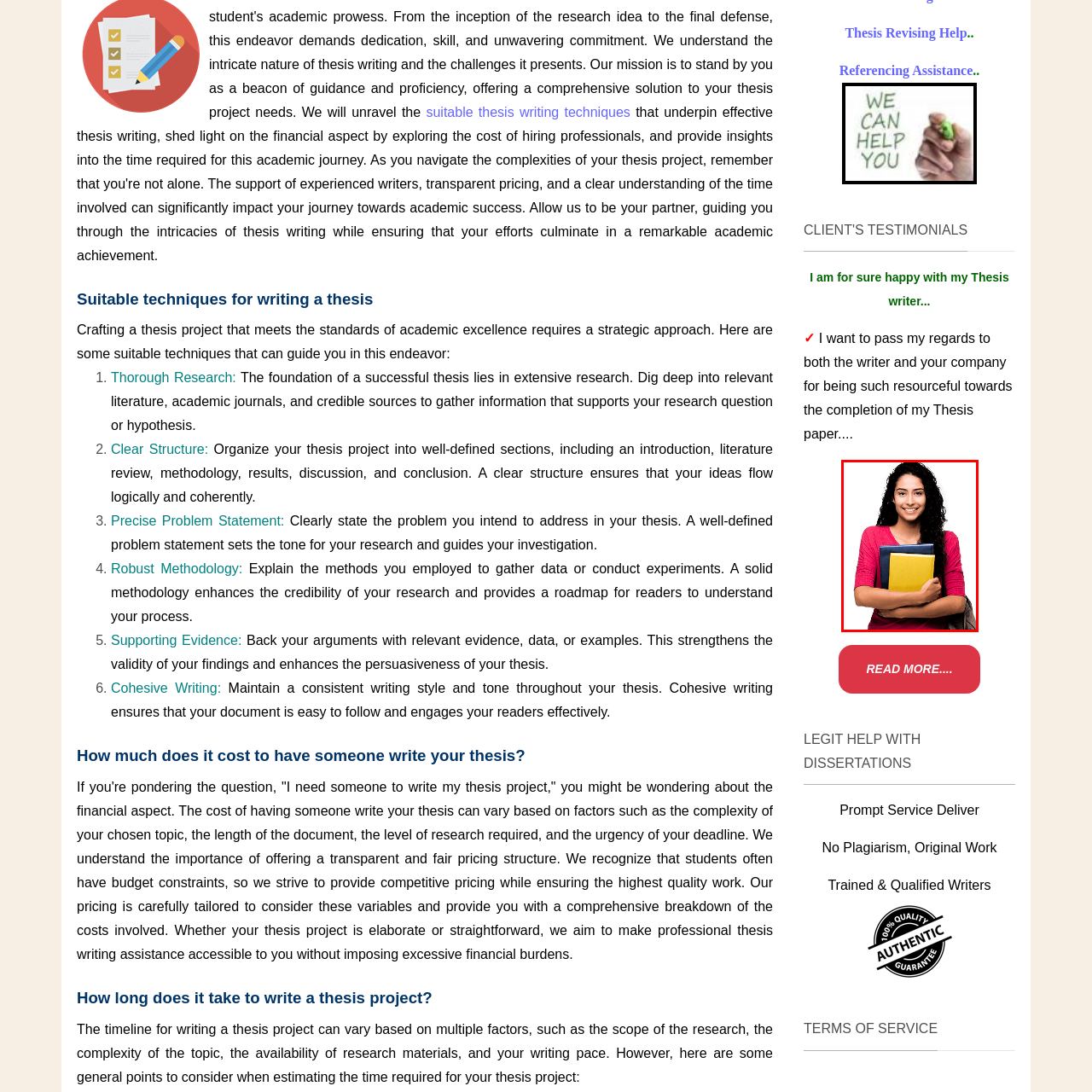How many notebooks is the woman holding?
Review the image highlighted by the red bounding box and respond with a brief answer in one word or phrase.

three